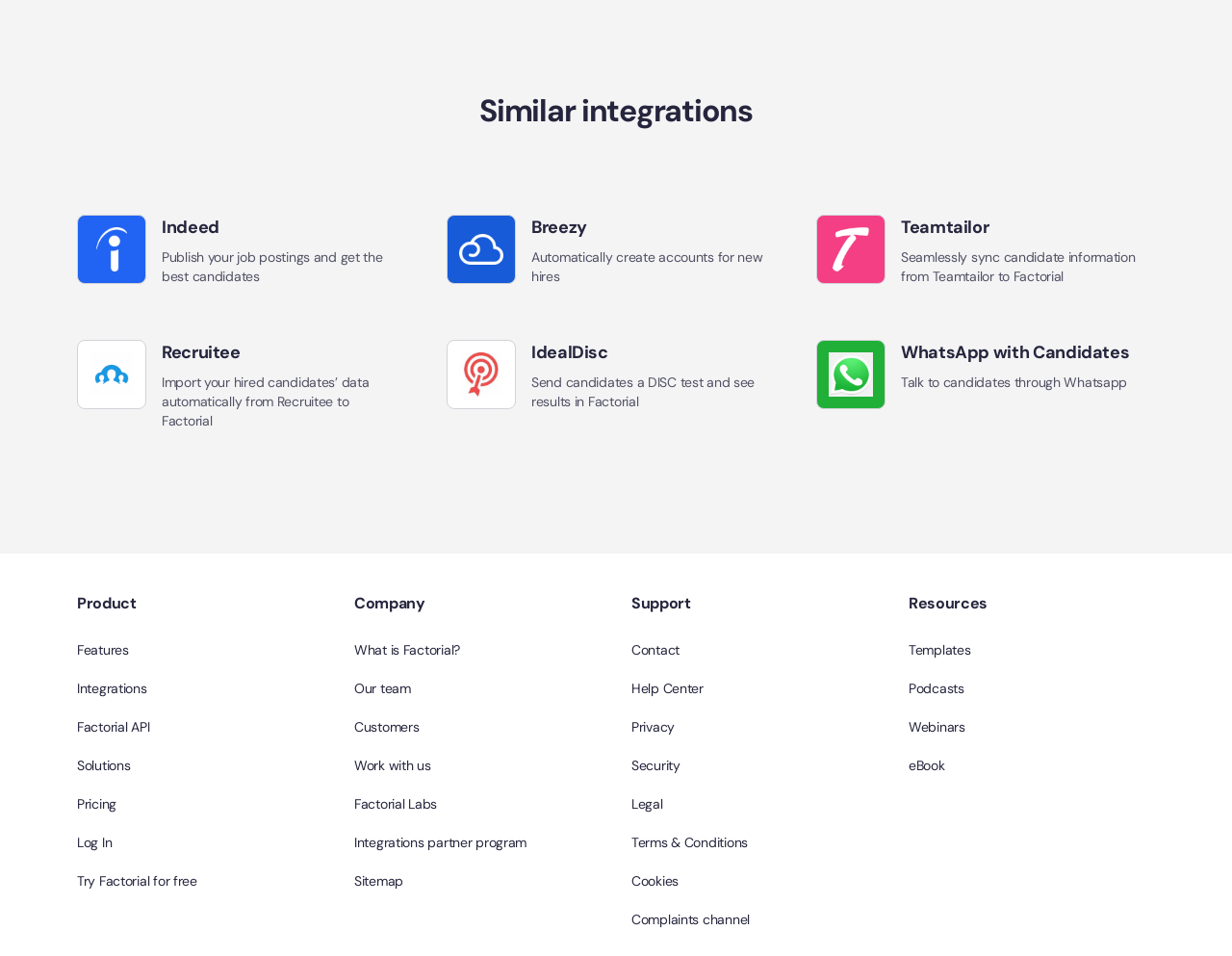Answer the following in one word or a short phrase: 
How many integrations are listed on the webpage?

5